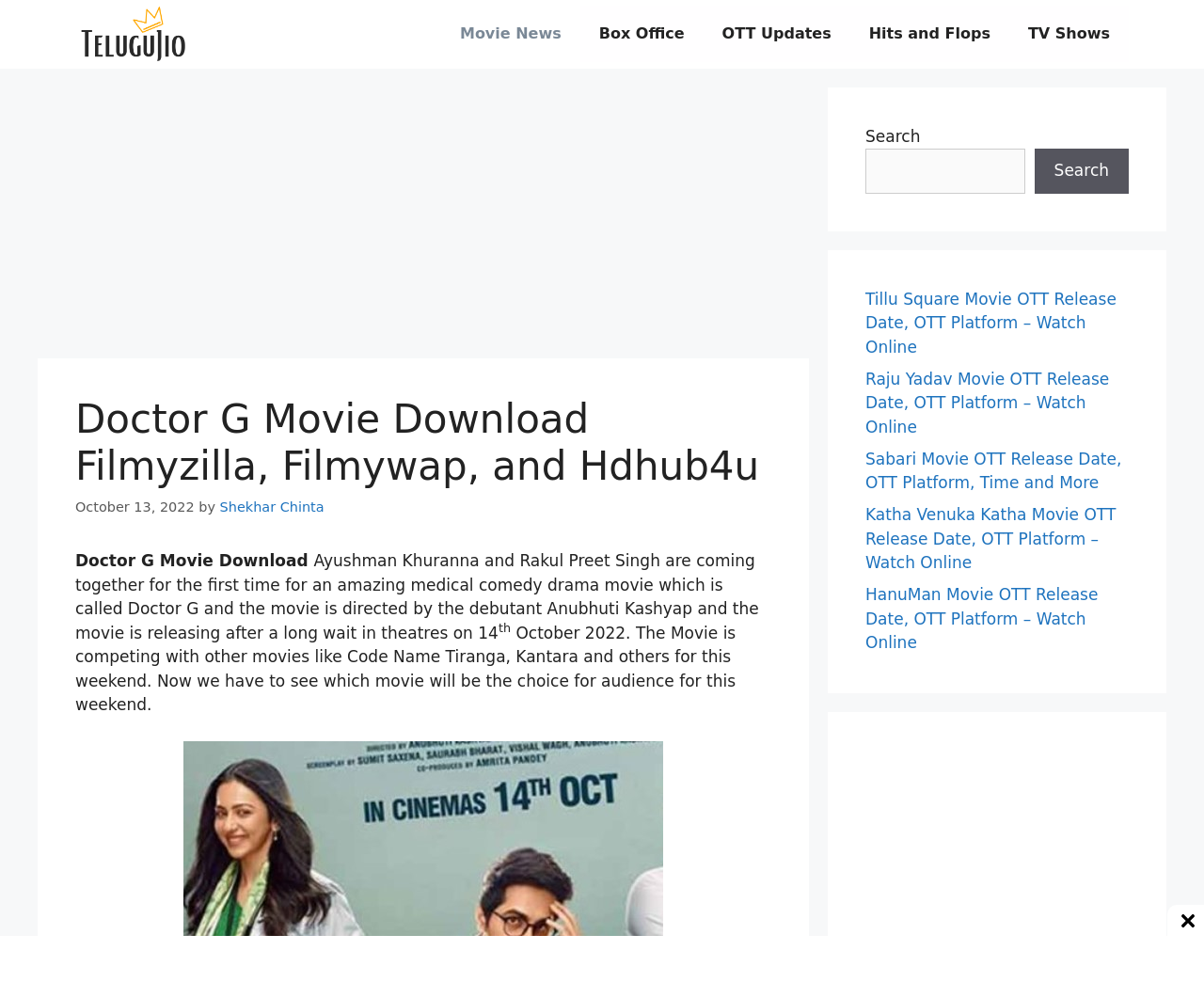Based on the image, please elaborate on the answer to the following question:
What is the name of the movie being discussed?

The name of the movie being discussed is 'Doctor G' which is mentioned in the heading 'Doctor G Movie Download Filmyzilla, Filmywap, and Hdhub4u' and also in the paragraph 'Ayushman Khuranna and Rakul Preet Singh are coming together for the first time for an amazing medical comedy drama movie which is called Doctor G...'.